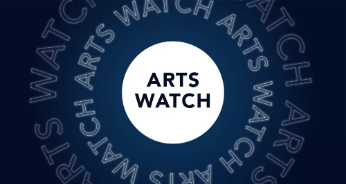What is the central text surrounded by?
Use the image to answer the question with a single word or phrase.

Faded repeating instances